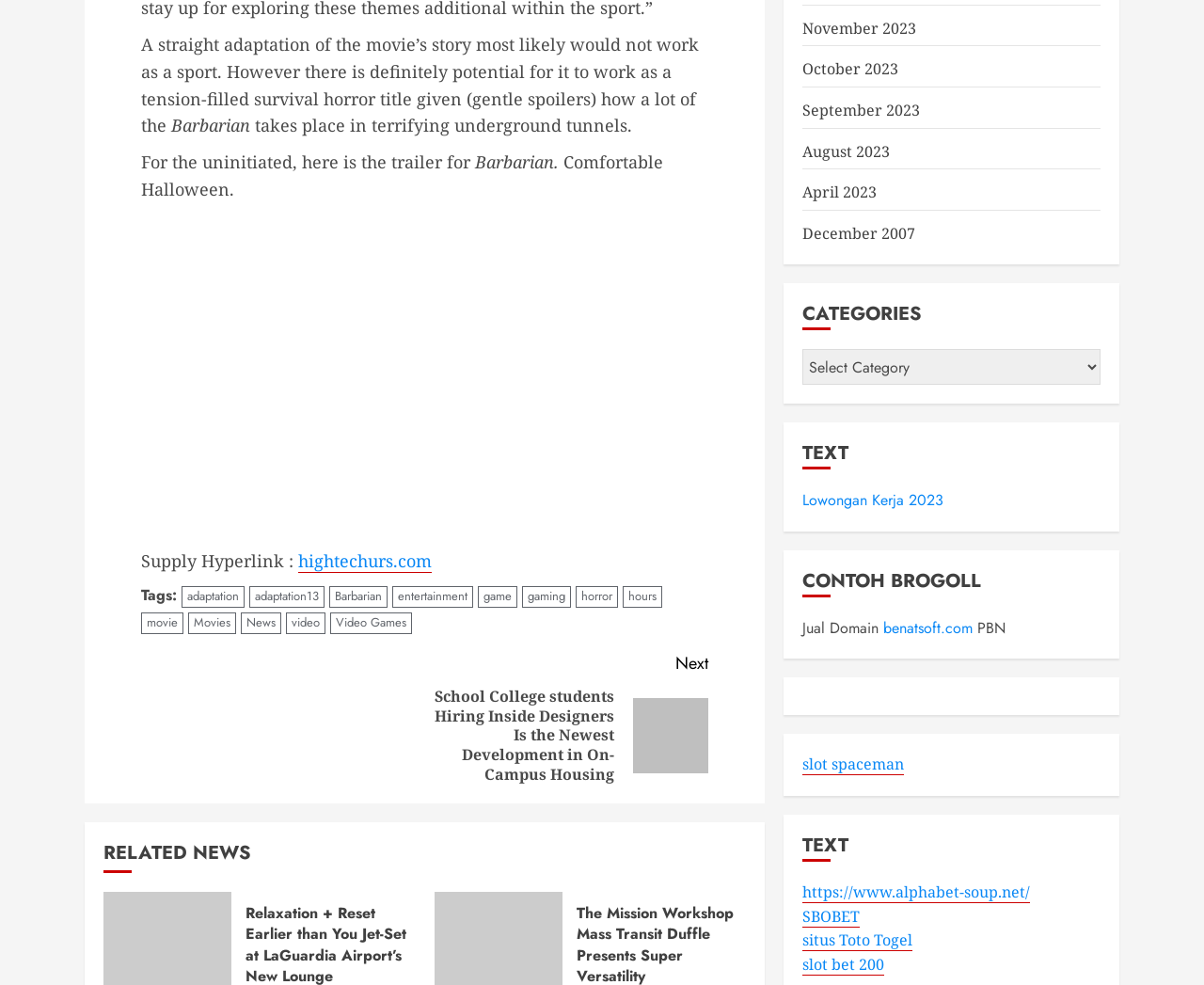Refer to the image and provide an in-depth answer to the question: 
What is the genre of the game mentioned in the article?

The genre of the game can be determined by analyzing the text content of the StaticText elements, specifically the sentence 'However there is definitely potential for it to work as a tension-filled survival horror title...'.